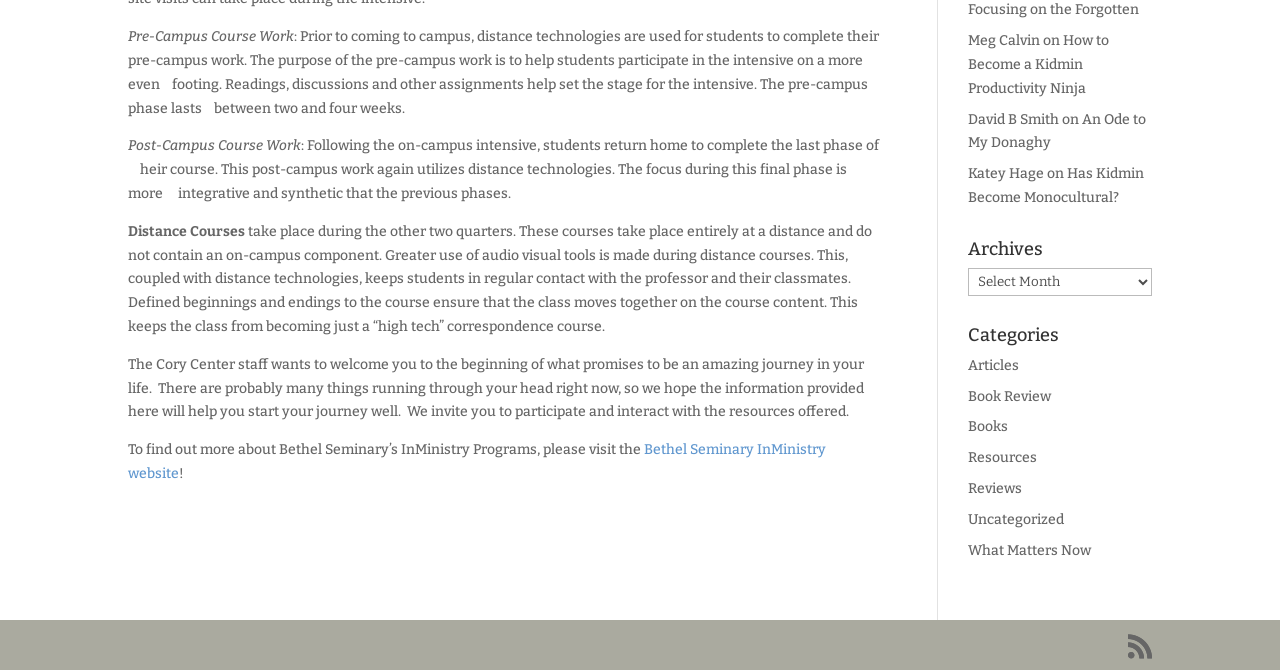Identify the bounding box coordinates for the UI element described as: "What Matters Now". The coordinates should be provided as four floats between 0 and 1: [left, top, right, bottom].

[0.756, 0.808, 0.853, 0.834]